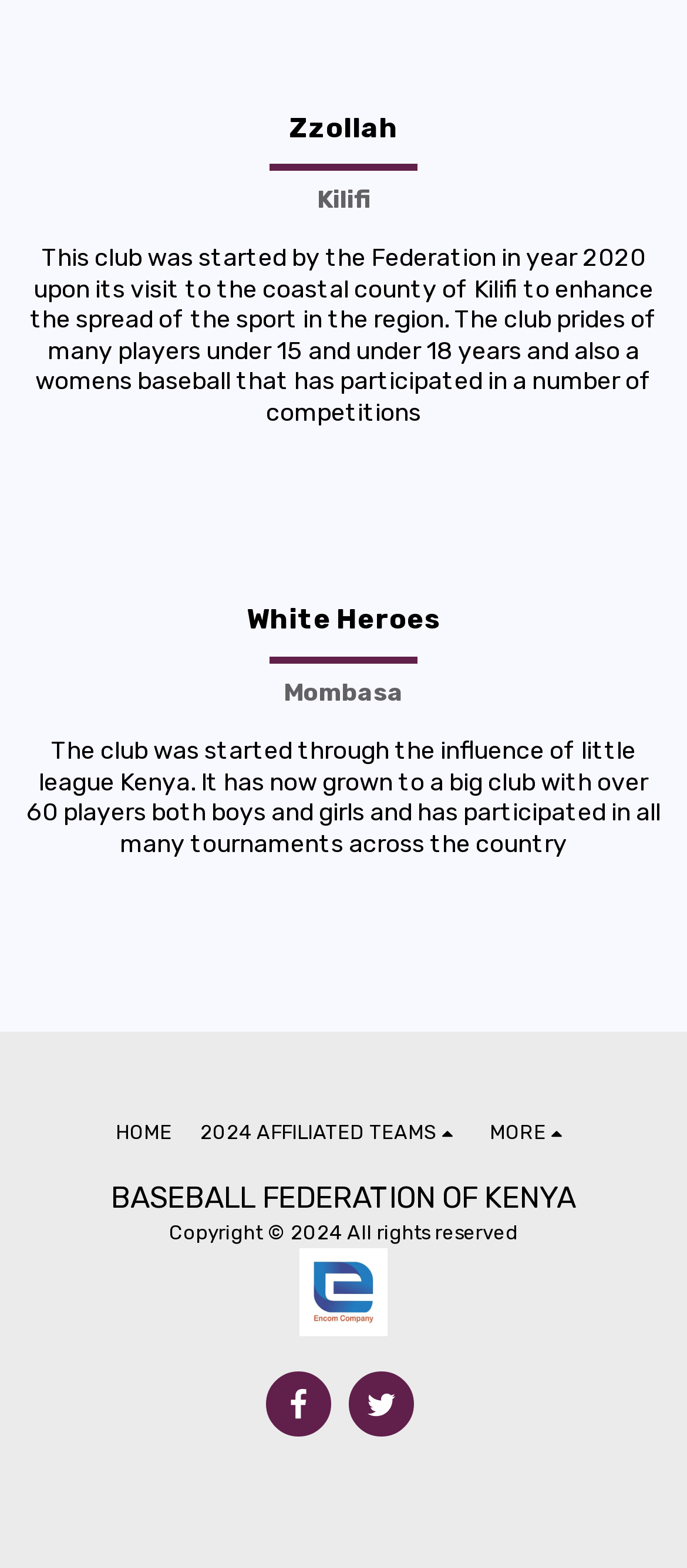Provide a one-word or one-phrase answer to the question:
What is the location of the White Heroes club?

Mombasa